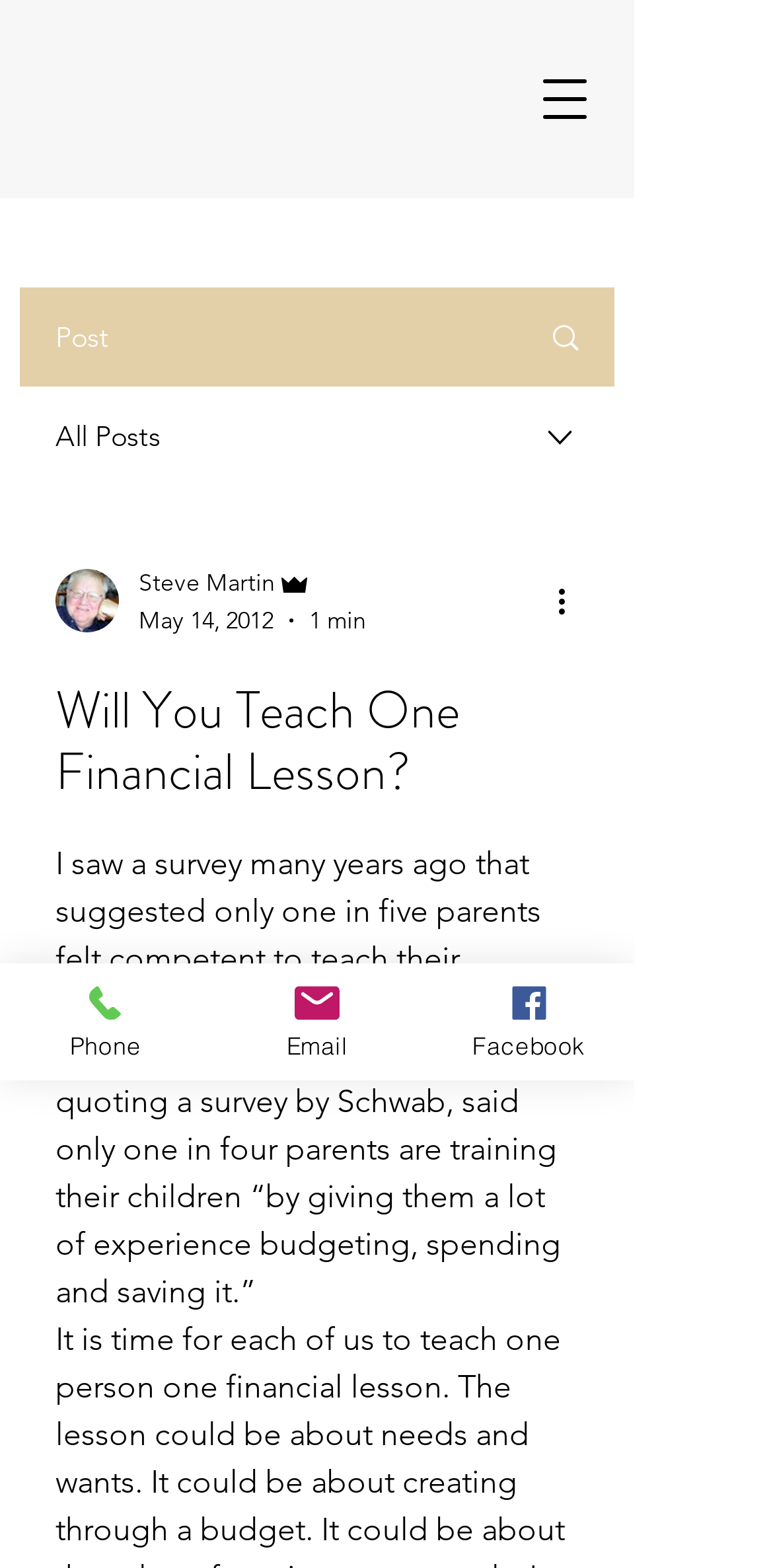Locate the headline of the webpage and generate its content.

Will You Teach One Financial Lesson?